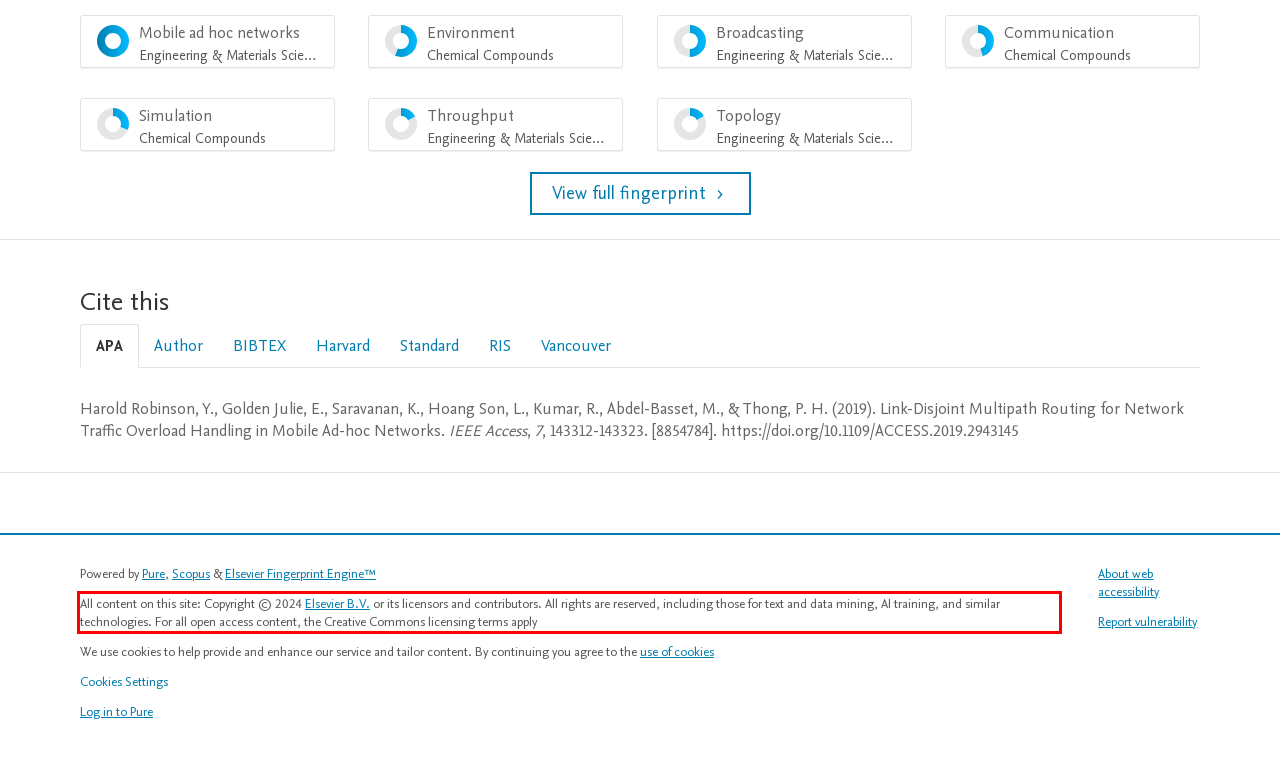Review the screenshot of the webpage and recognize the text inside the red rectangle bounding box. Provide the extracted text content.

All content on this site: Copyright © 2024 Elsevier B.V. or its licensors and contributors. All rights are reserved, including those for text and data mining, AI training, and similar technologies. For all open access content, the Creative Commons licensing terms apply